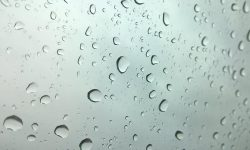What is reflected in each raindrop?
Provide a fully detailed and comprehensive answer to the question.

The caption states that 'each droplet reflects light', which implies that the raindrops are reflecting light, enhancing the overall composition of the image.